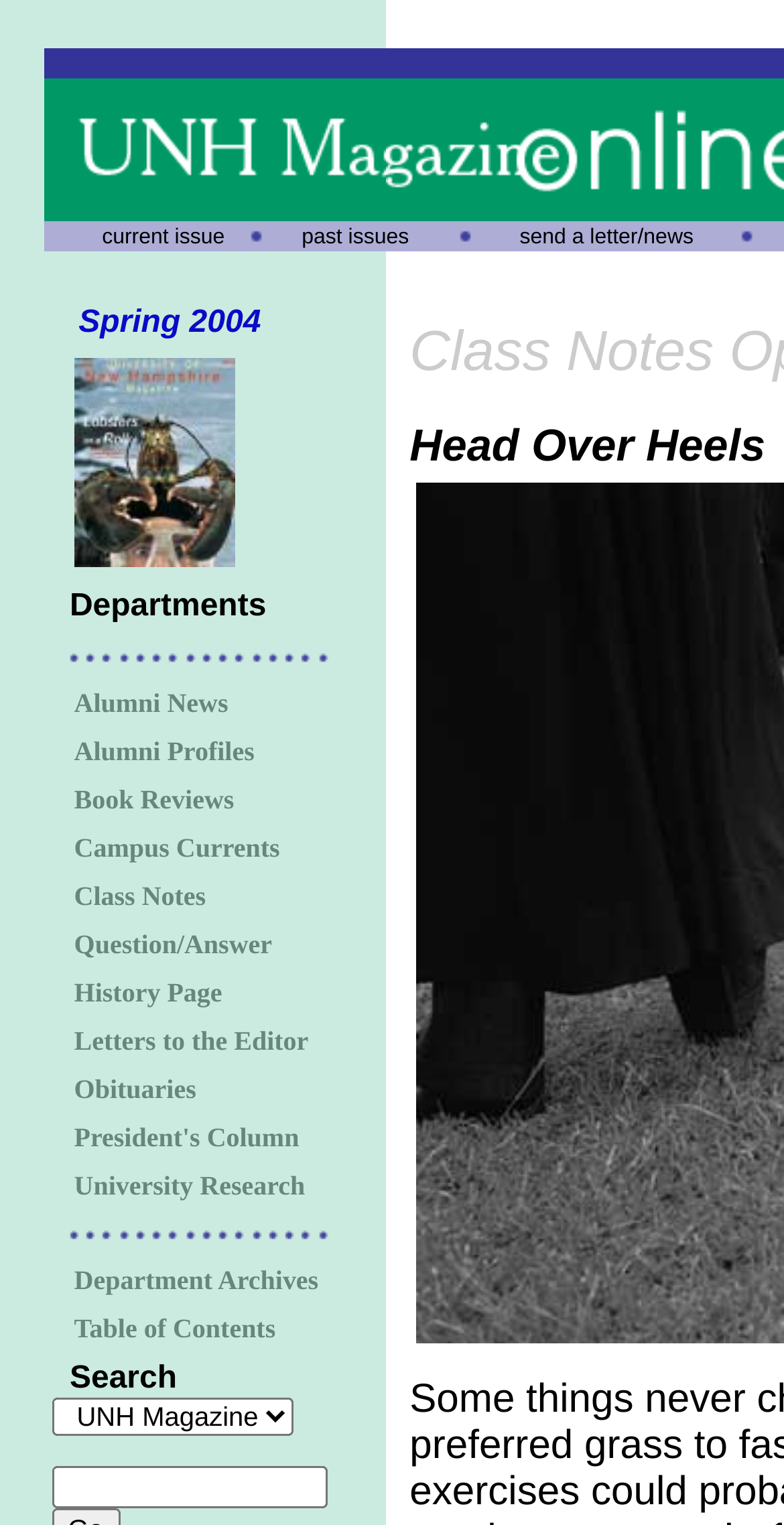Provide a single word or phrase to answer the given question: 
What is the current issue of UNH Magazine?

Spring 2004